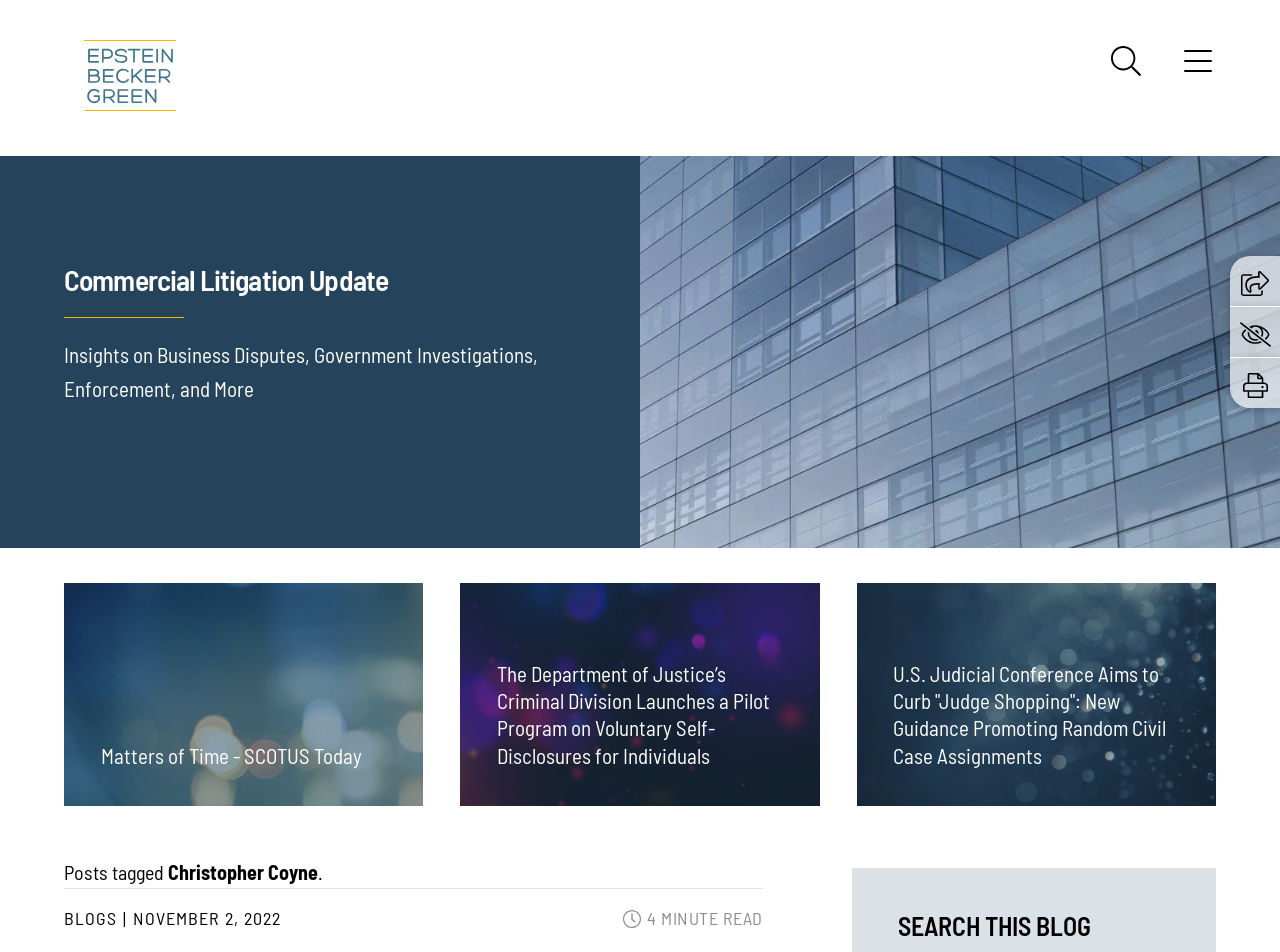With reference to the screenshot, provide a detailed response to the question below:
What is the main topic of this webpage?

I found the answer by looking at the heading element on the webpage, which has the text 'Commercial Litigation Update'. This heading is prominent and appears to be the main title of the webpage.